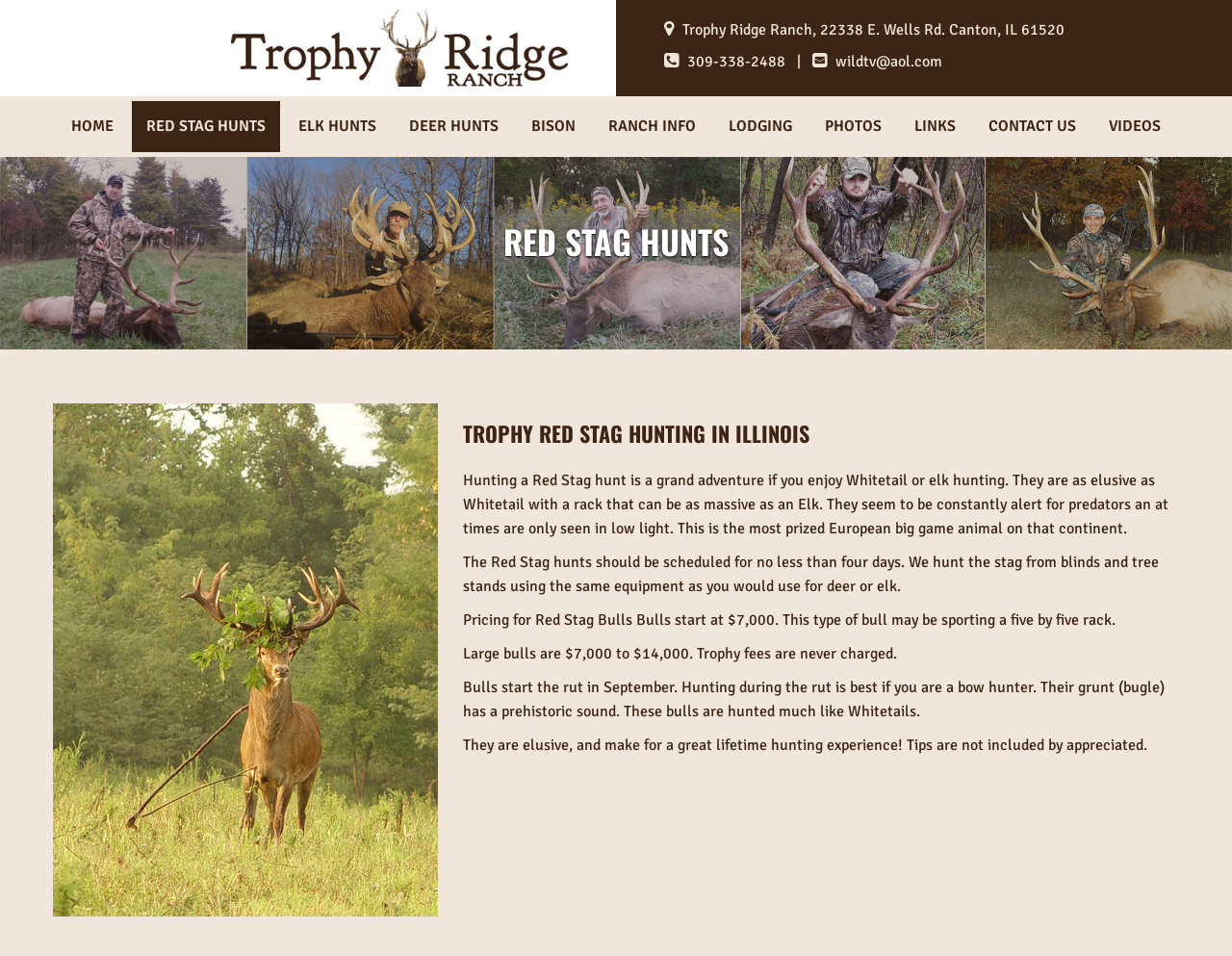Determine the bounding box coordinates of the clickable element to complete this instruction: "Click the HOME link". Provide the coordinates in the format of four float numbers between 0 and 1, [left, top, right, bottom].

[0.046, 0.106, 0.104, 0.159]